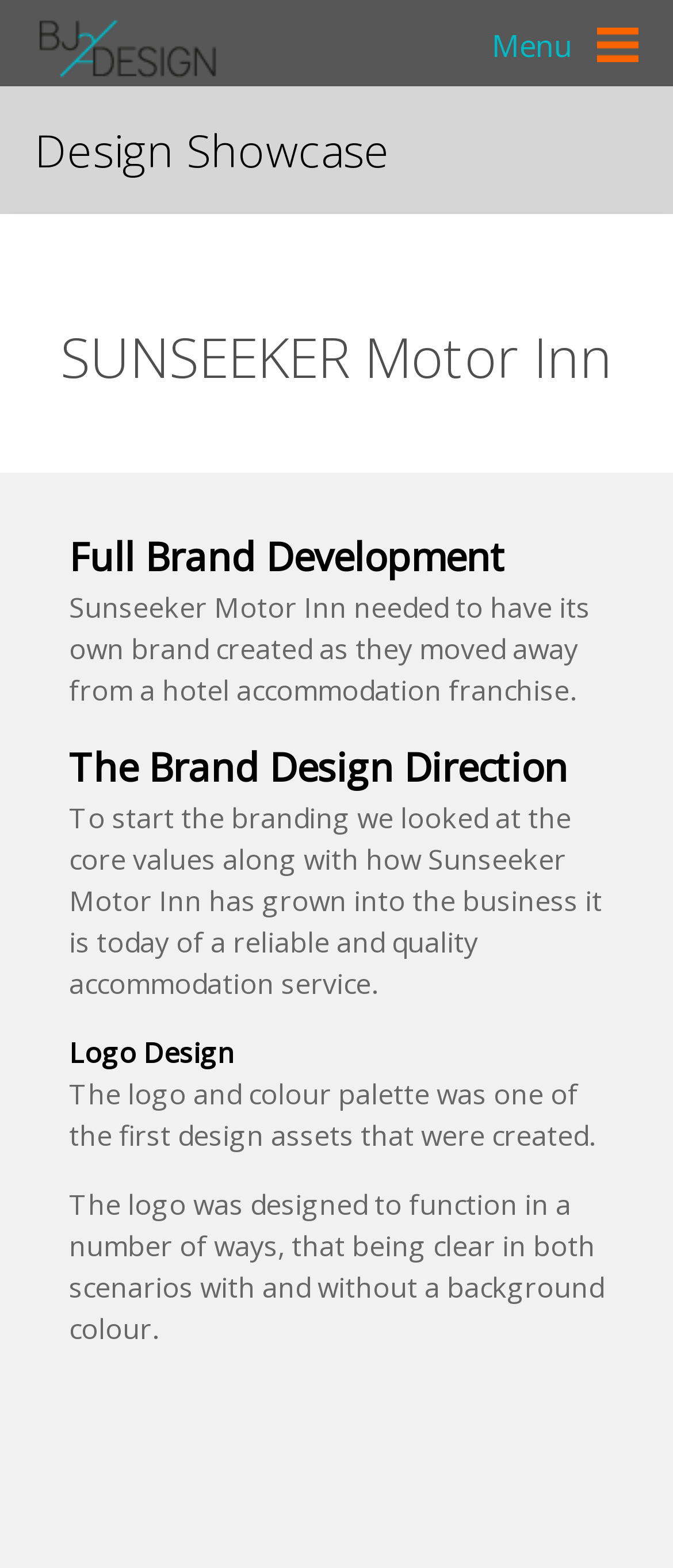What is the name of the motor inn?
Using the image, provide a detailed and thorough answer to the question.

I found the answer by looking at the heading element with the text 'SUNSEEKER Motor Inn' which is a prominent element on the webpage, indicating that it is the name of the motor inn.